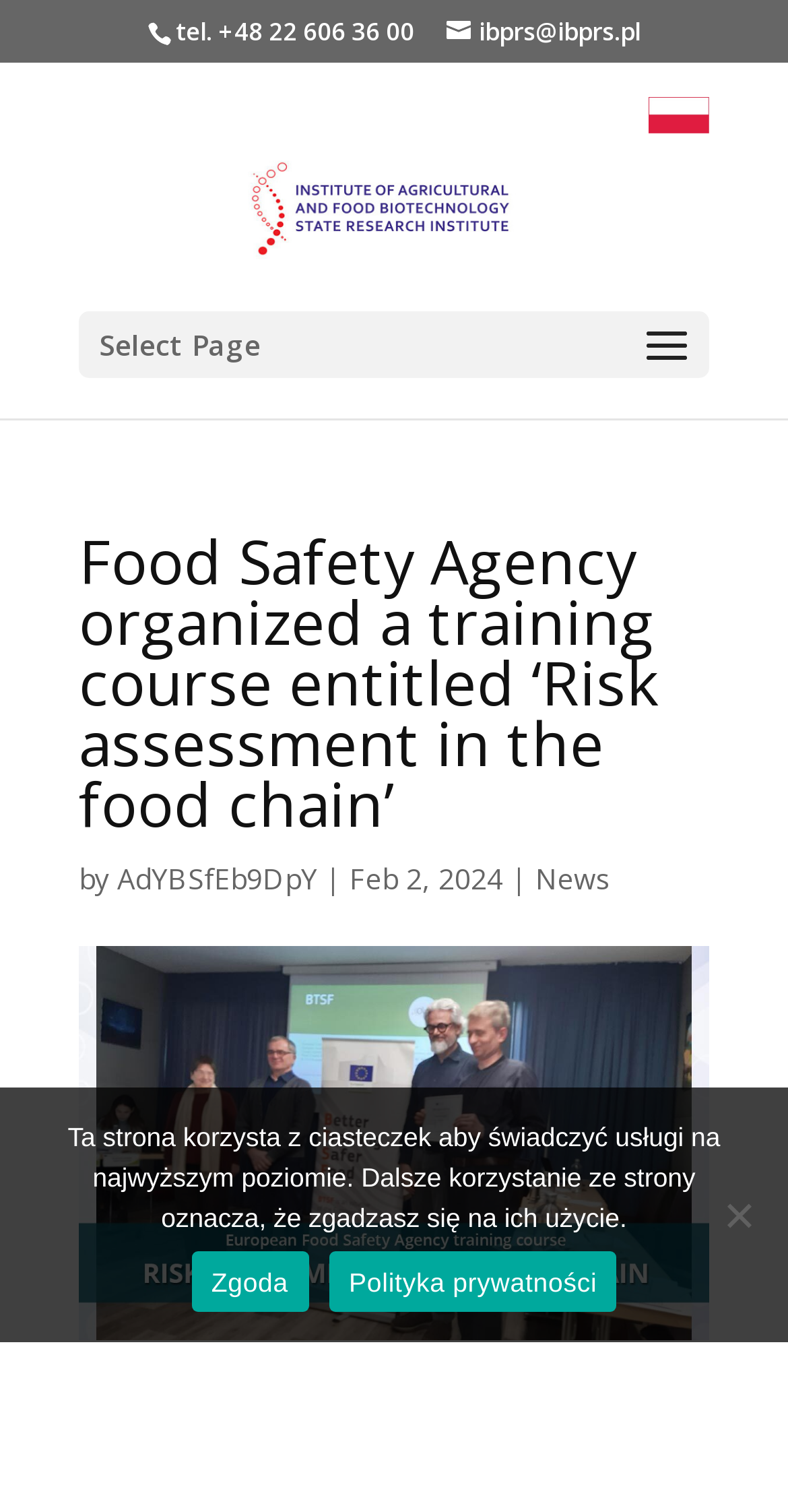From the webpage screenshot, predict the bounding box coordinates (top-left x, top-left y, bottom-right x, bottom-right y) for the UI element described here: GP Verenigde Staten

None